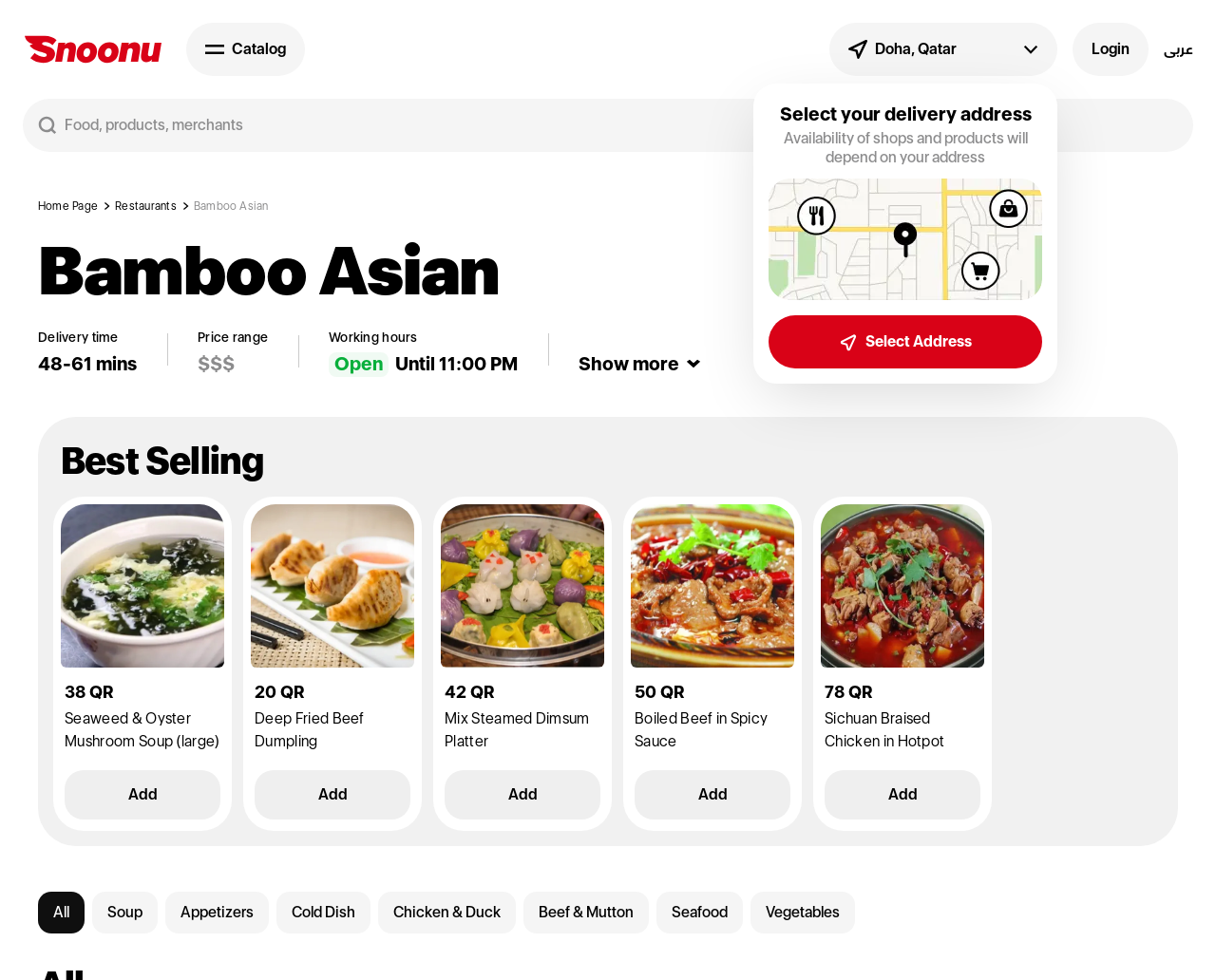Summarize the contents and layout of the webpage in detail.

This webpage is about Bamboo Asian, a restaurant in Qatar, and its online ordering system through Snoonu. At the top left, there is a link to Snoonu and its logo. Next to it, there is a button with a catalog icon. On the top right, there is a search bar where users can search for food, products, or merchants. Below the search bar, there is a section displaying the user's location, "Doha, Qatar", and a button to select a delivery address. 

Below this section, there is a map image and a button with a select address icon. On the top right corner, there is a login button and an option to switch to Arabic language. 

The main content of the webpage is divided into sections. The first section is about the restaurant, Bamboo Asian, with its name, delivery time, price range, and working hours. 

The next section is titled "Best Selling" and features several dishes with their prices, images, and "Add" buttons. The dishes include Seaweed & Oyster Mushroom Soup, Deep Fried Beef Dumpling, Mix Steamed Dimsum Platter, Boiled Beef in Spicy Sauce, and Sichuan Braised Chicken in Hotpot. 

At the bottom of the page, there are categories for different types of dishes, such as Soup, Appetizers, Cold Dish, Chicken & Duck, Beef & Mutton, Seafood, and Vegetables.